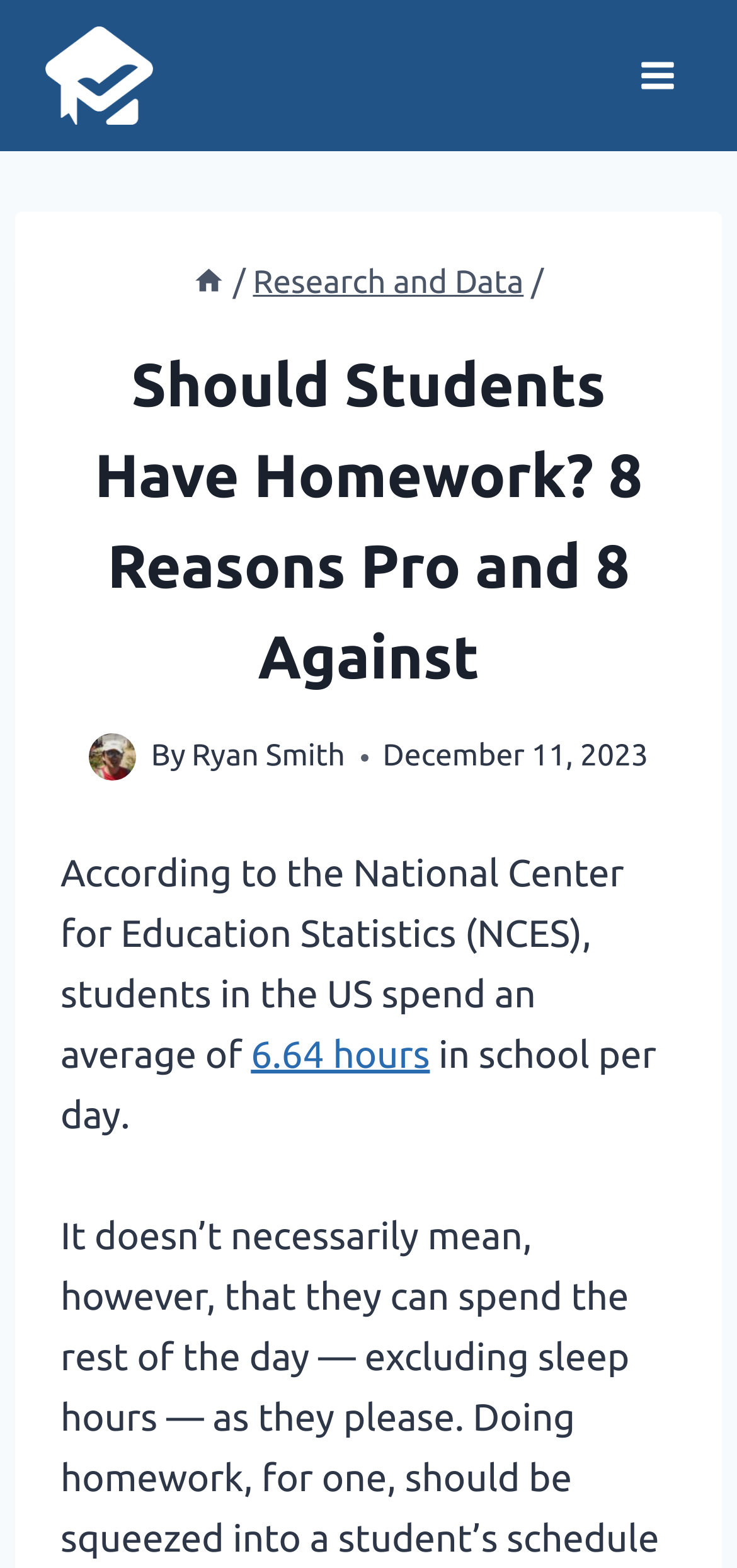Give the bounding box coordinates for the element described as: "Home".

[0.263, 0.169, 0.306, 0.192]